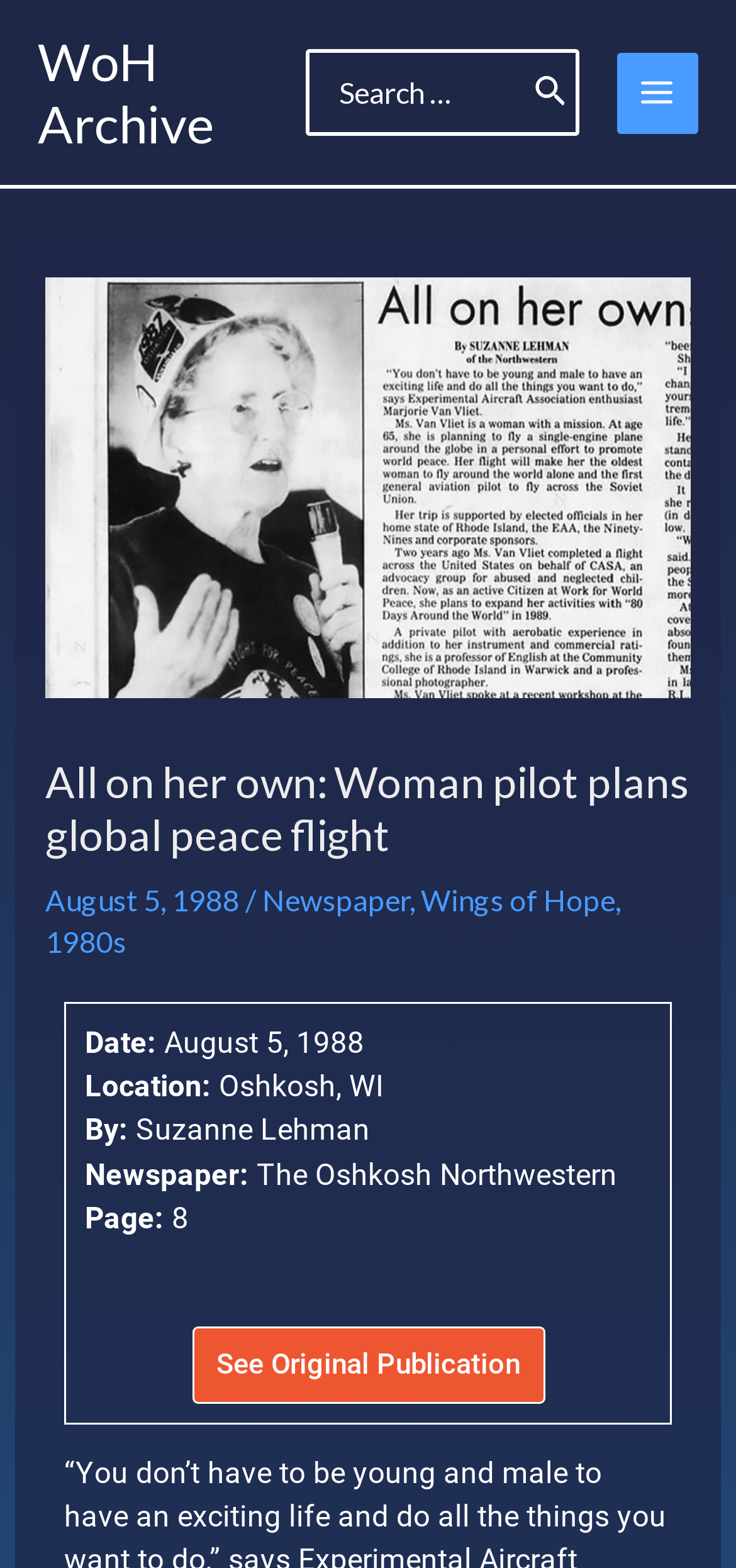Please determine the primary heading and provide its text.

All on her own: Woman pilot plans global peace flight